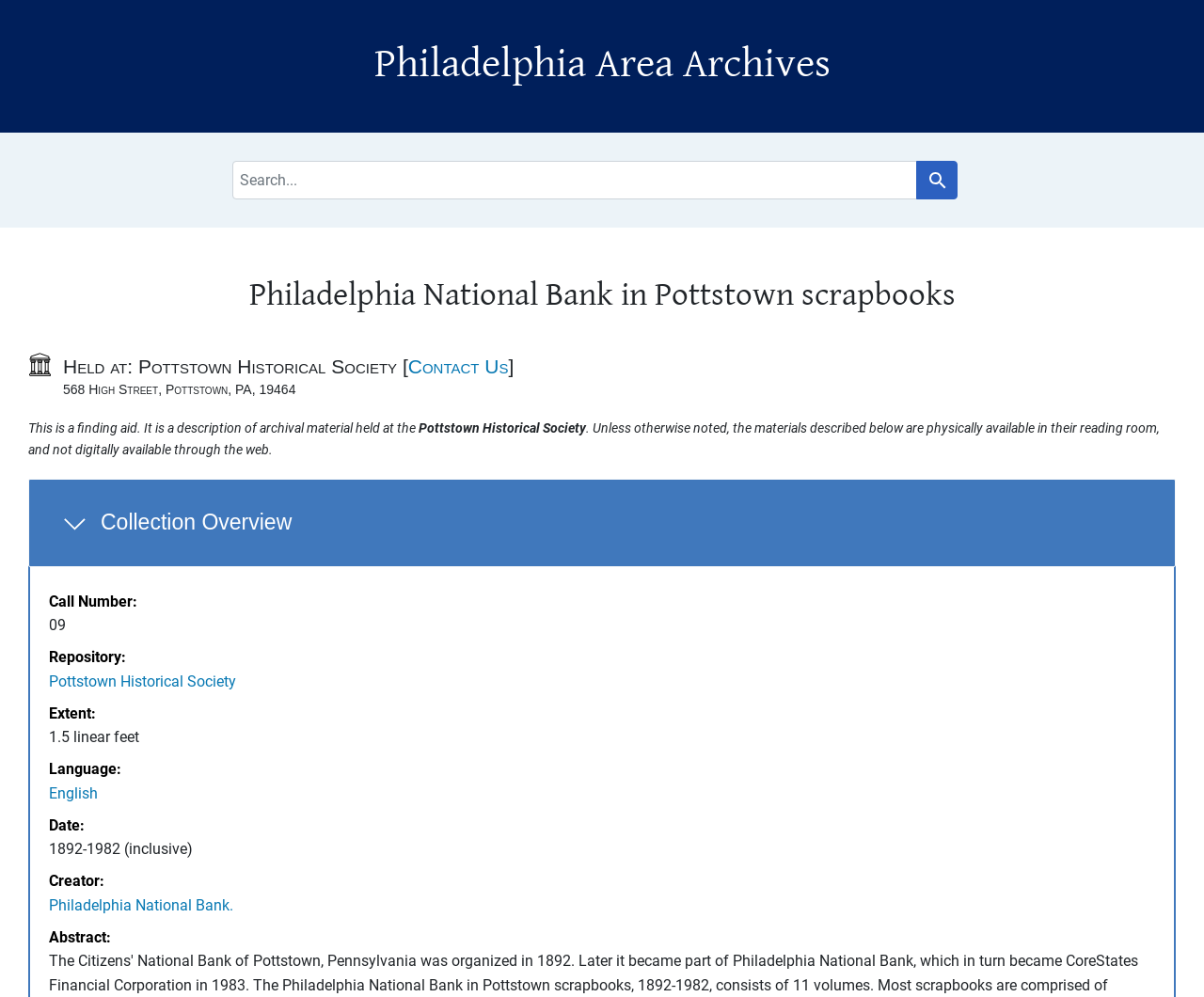Use a single word or phrase to answer the question: 
Where is the Pottstown Historical Society located?

568 High Street, Pottstown, PA, 19464